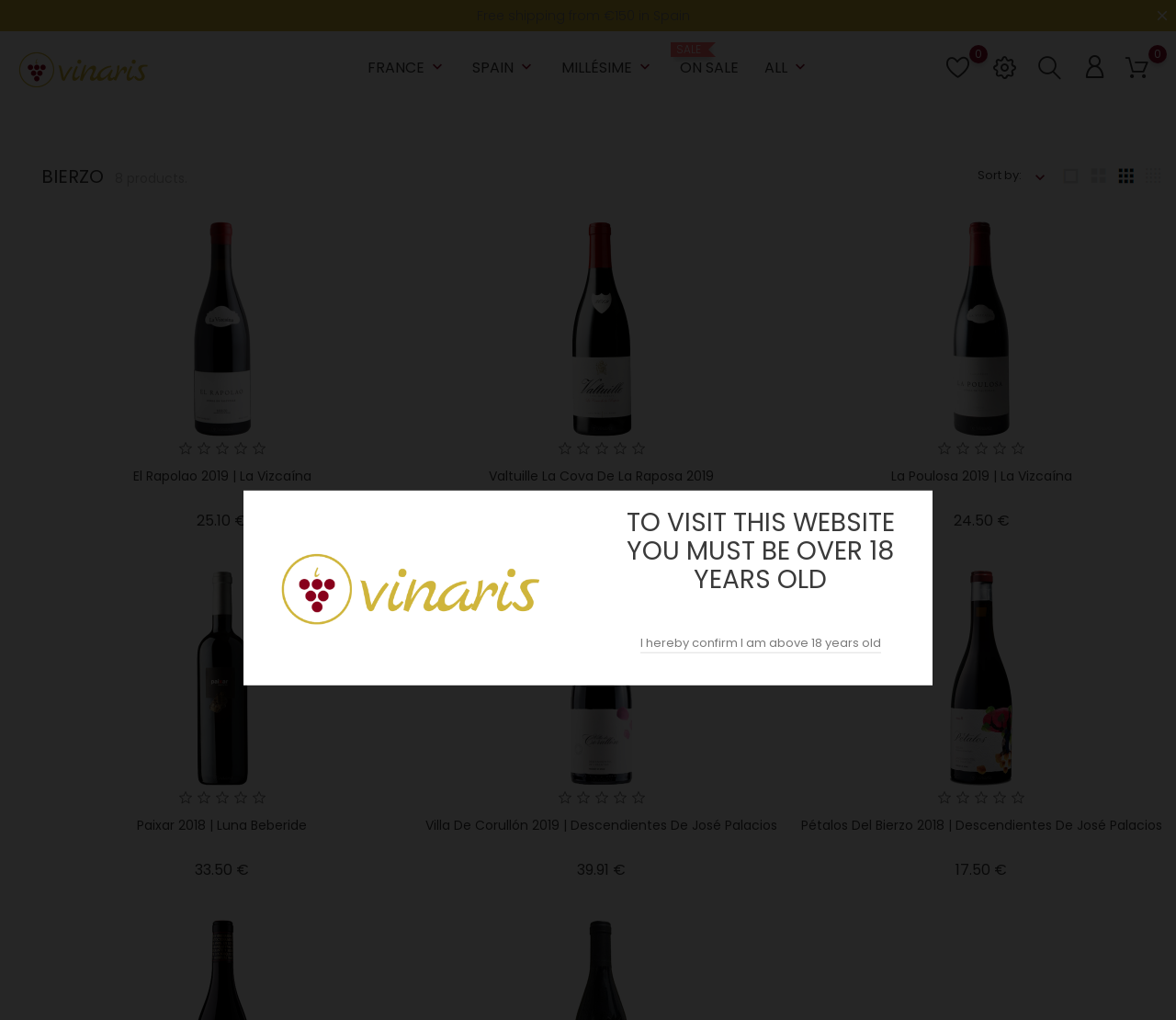Give an extensive and precise description of the webpage.

This webpage is about Bierzo, a wine region in Spain. At the top, there is a notification stating "Free shipping from €150 in Spain". Below this, there is a header section with links to different categories, including "vinaris", "FRANCE", "SPAIN", "MILLÉSIME", "SALE ON SALE", and "ALL". There is also a search icon and a shopping cart icon on the top right corner.

The main content of the webpage is divided into several sections. The first section has a heading "BIERZO 8 products." Below this, there are 8 articles, each representing a different wine product. Each article has an image of the wine bottle, a heading with the wine name, a rating system with 5 stars, a price tag, and a "Price" label. The articles are arranged in three columns, with three articles in the first row and two articles in the second row.

On the right side of the webpage, there is a section with a heading "Sort by:". Below this, there are four buttons for sorting options. 

At the bottom of the webpage, there is a warning message stating "TO VISIT THIS WEBSITE YOU MUST BE OVER 18 YEARS OLD". Below this, there is a checkbox to confirm that the visitor is above 18 years old.